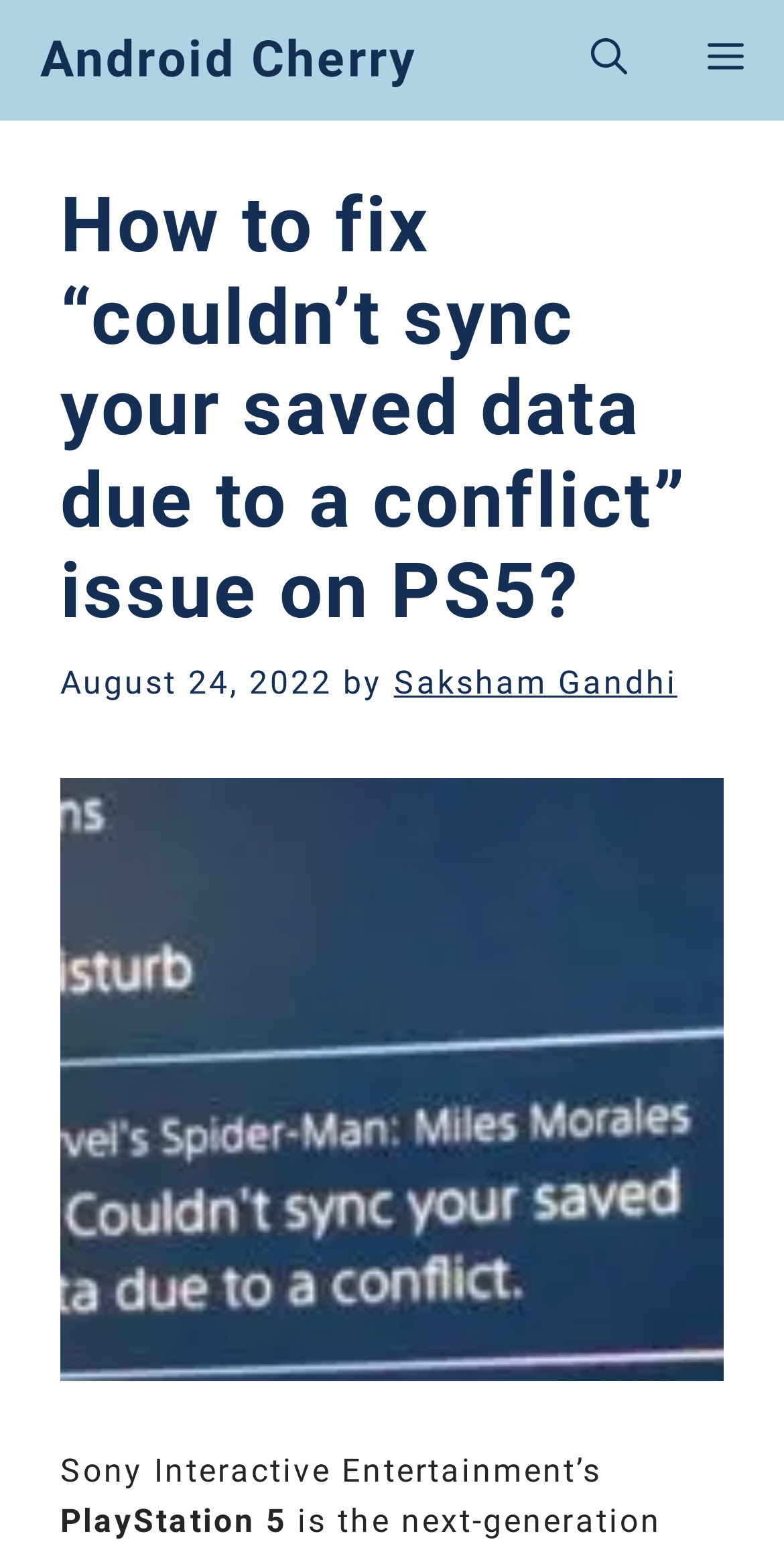Provide a short answer using a single word or phrase for the following question: 
What is the purpose of the article?

To fix a sync issue on PS5